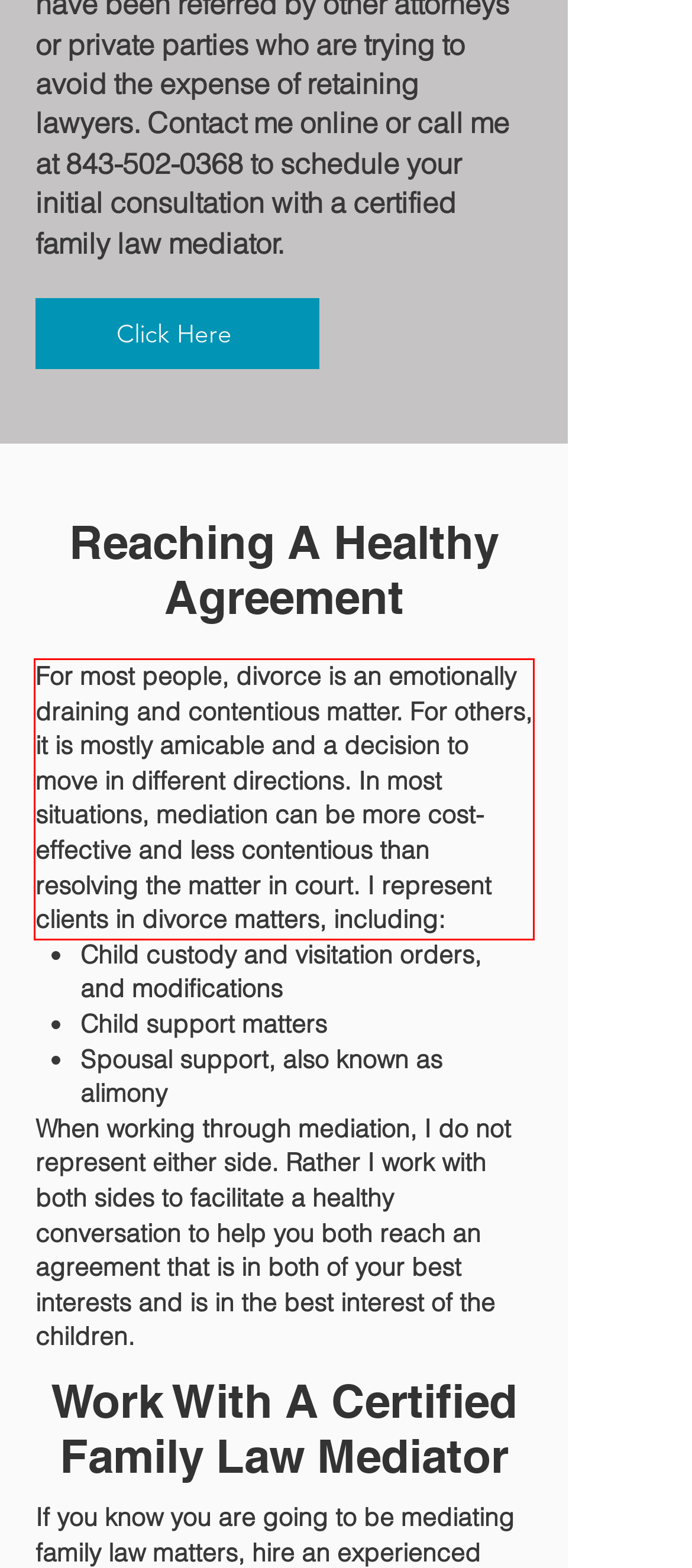Please perform OCR on the UI element surrounded by the red bounding box in the given webpage screenshot and extract its text content.

For most people, divorce is an emotionally draining and contentious matter. For others, it is mostly amicable and a decision to move in different directions. In most situations, mediation can be more cost-effective and less contentious than resolving the matter in court. I represent clients in divorce matters, including: